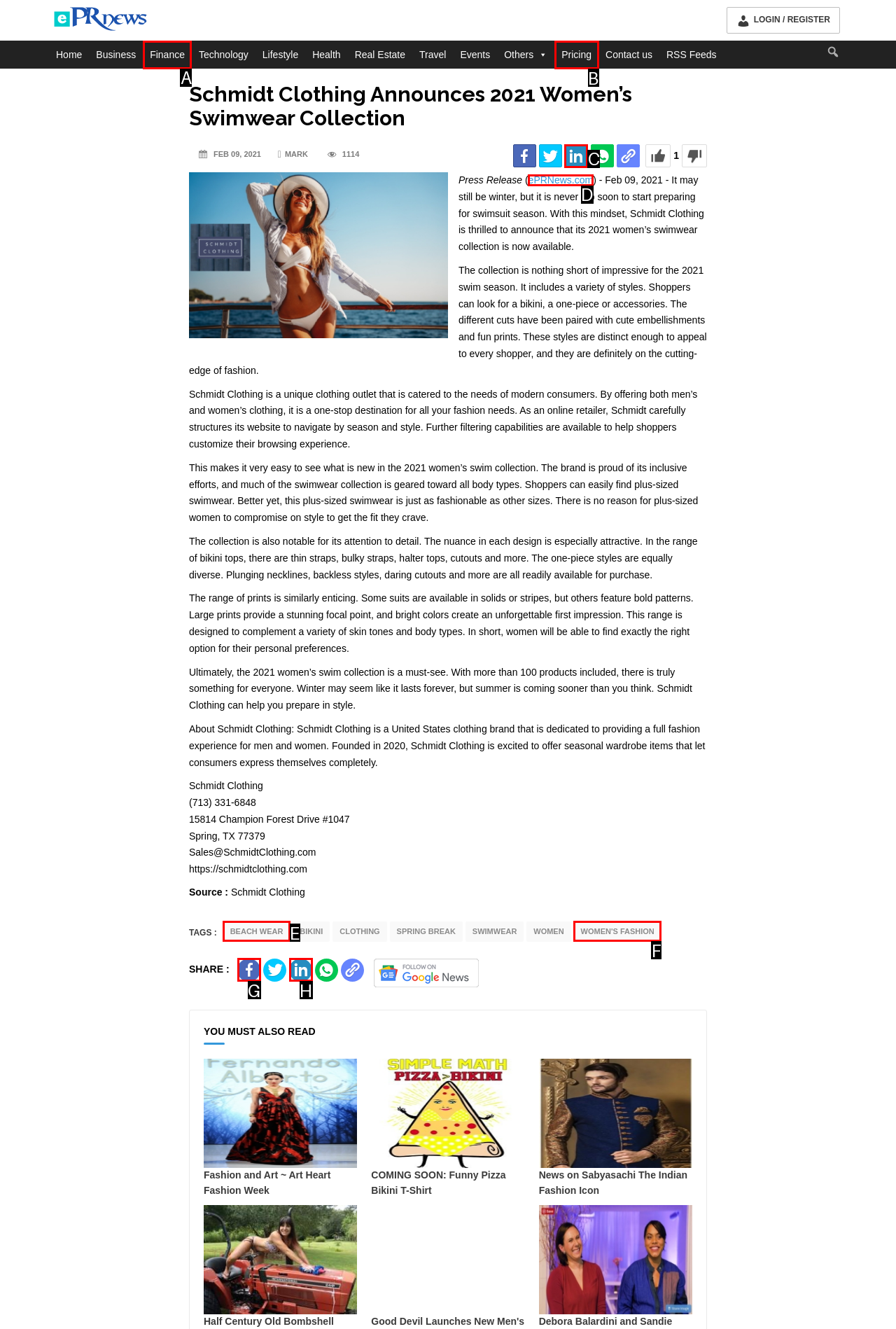Given the task: Check the 'Pricing' page, indicate which boxed UI element should be clicked. Provide your answer using the letter associated with the correct choice.

B